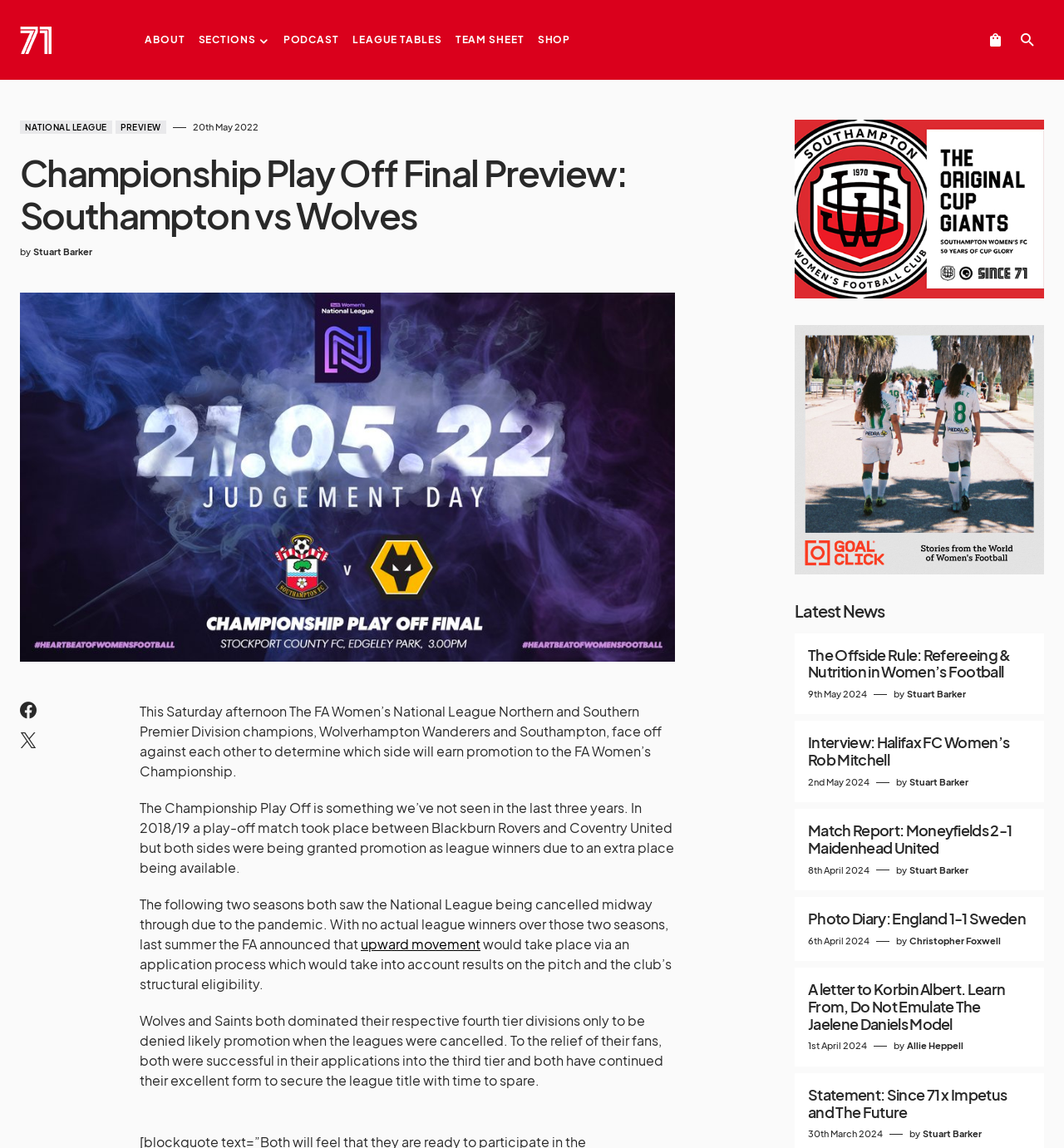Find the coordinates for the bounding box of the element with this description: "Photo Diary: England 1-1 Sweden".

[0.759, 0.793, 0.969, 0.808]